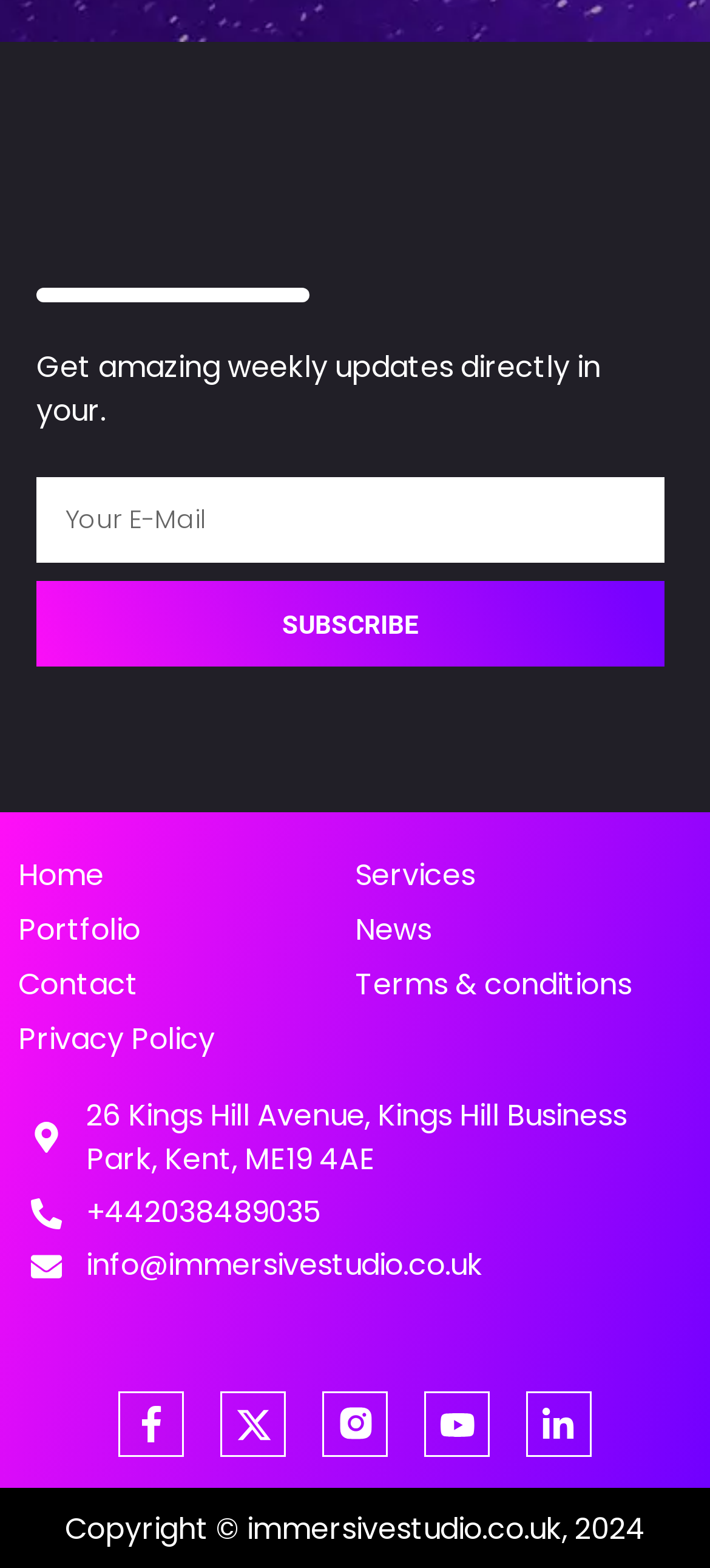Locate the UI element described by Terms & conditions and provide its bounding box coordinates. Use the format (top-left x, top-left y, bottom-right x, bottom-right y) with all values as floating point numbers between 0 and 1.

[0.5, 0.611, 0.974, 0.646]